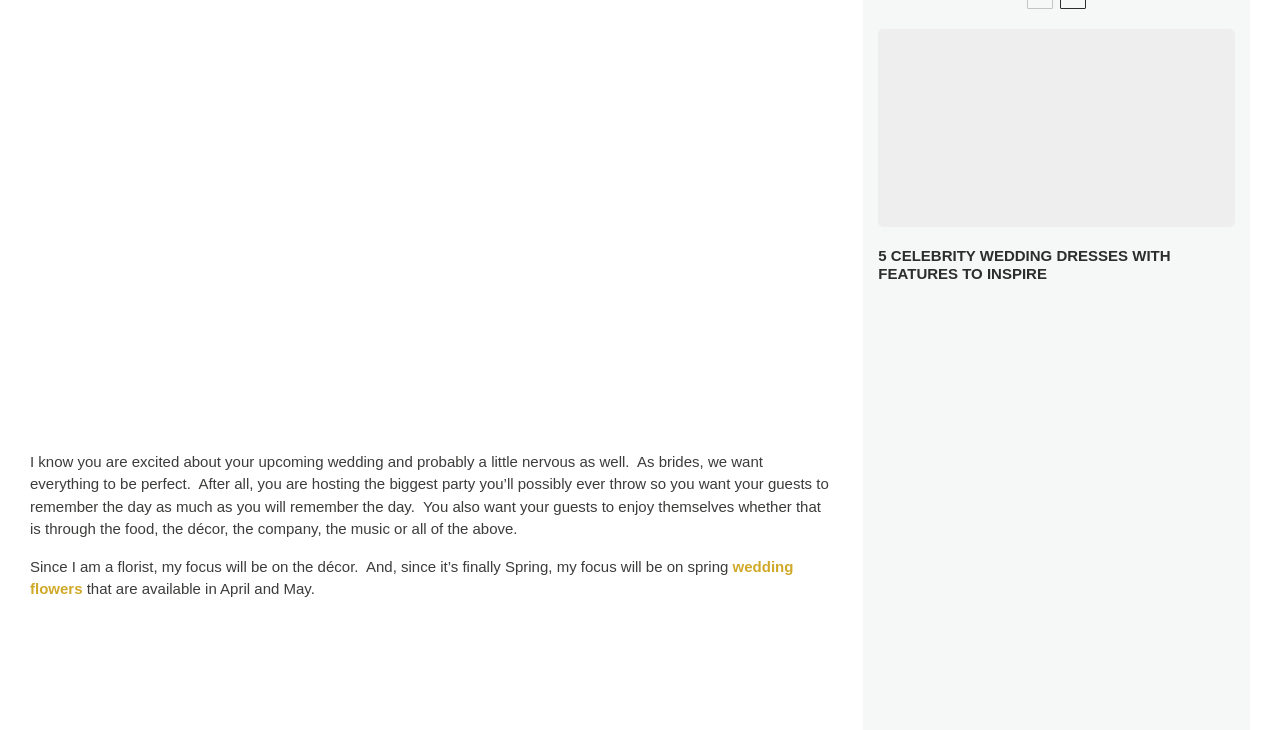Please find the bounding box coordinates of the element that needs to be clicked to perform the following instruction: "Explore the link about 5 ways to lower the cost of your wedding flowers in 2023". The bounding box coordinates should be four float numbers between 0 and 1, represented as [left, top, right, bottom].

[0.753, 0.742, 0.965, 0.778]